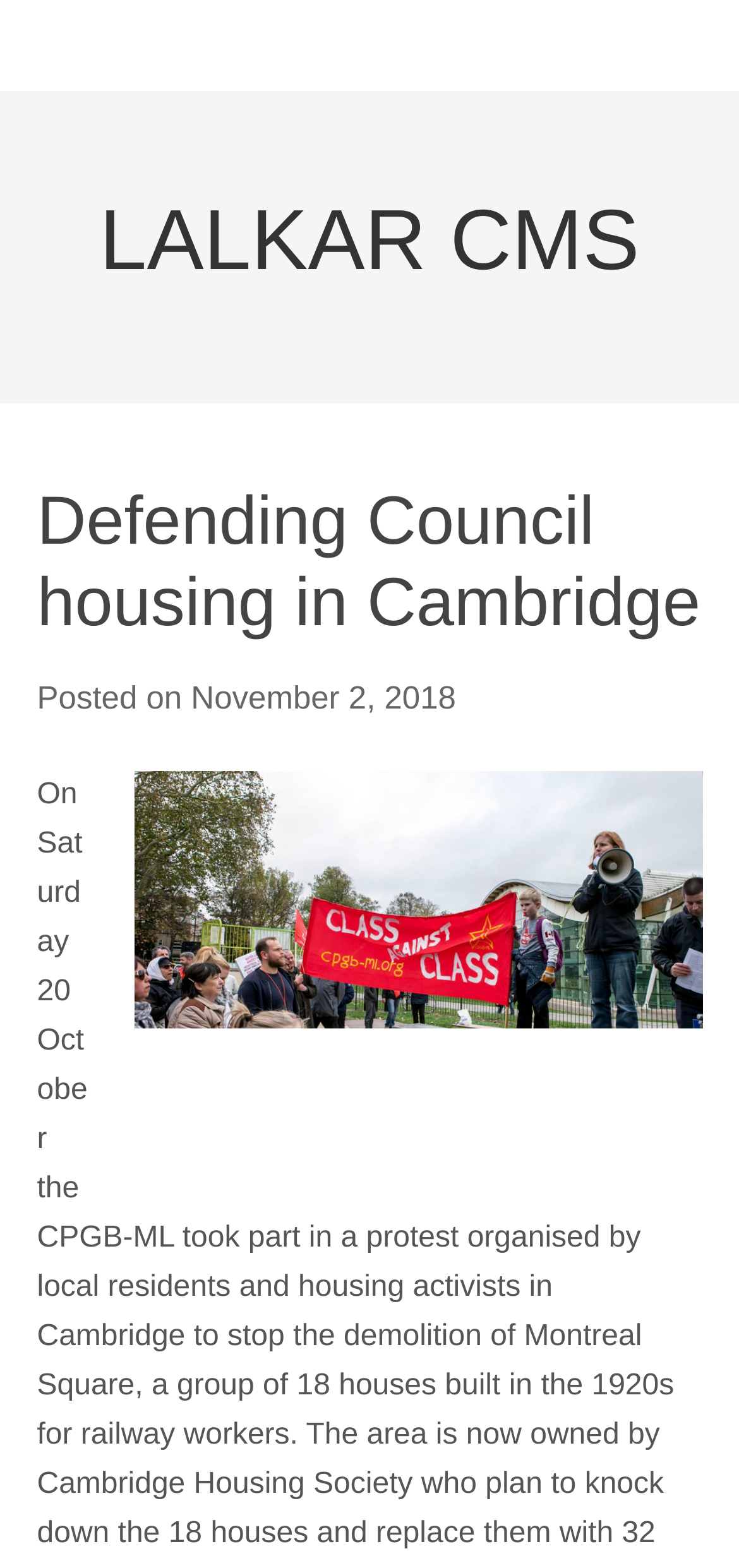What is the location related to the post?
Based on the image, provide a one-word or brief-phrase response.

Cambridge